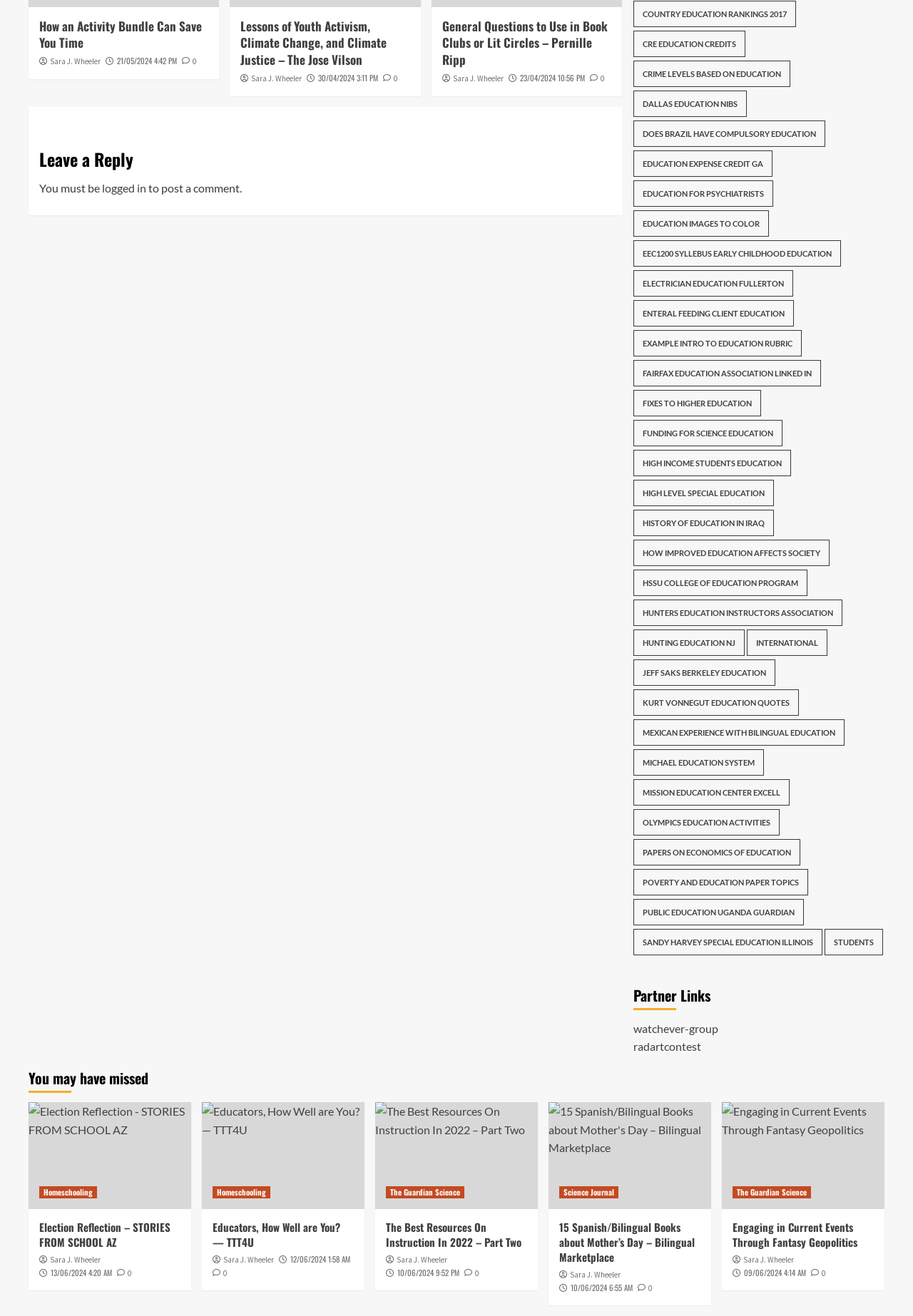Identify the bounding box coordinates for the region to click in order to carry out this instruction: "Click on 'International'". Provide the coordinates using four float numbers between 0 and 1, formatted as [left, top, right, bottom].

[0.818, 0.478, 0.906, 0.498]